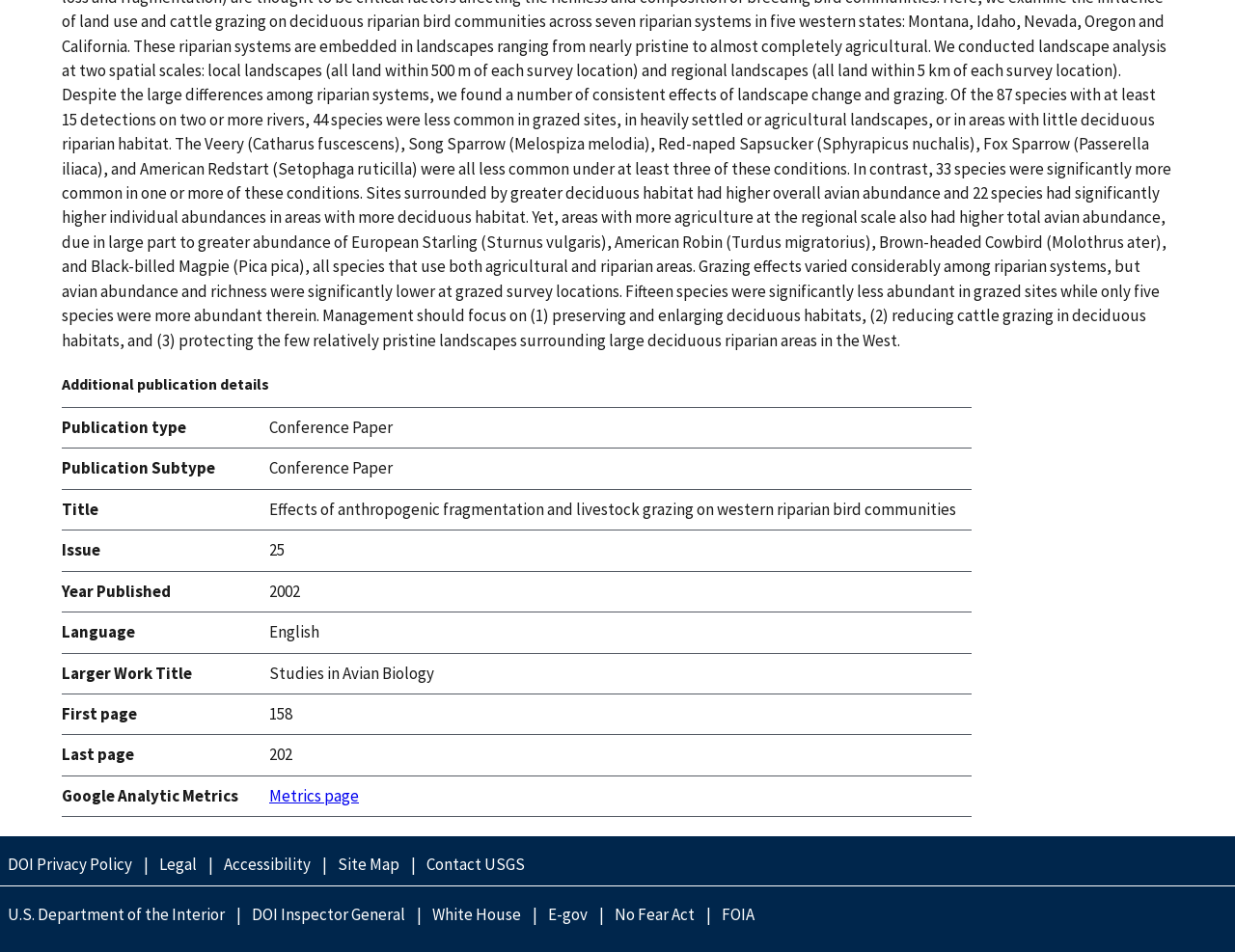Please determine the bounding box coordinates for the UI element described as: "Accessibility".

[0.175, 0.896, 0.258, 0.922]